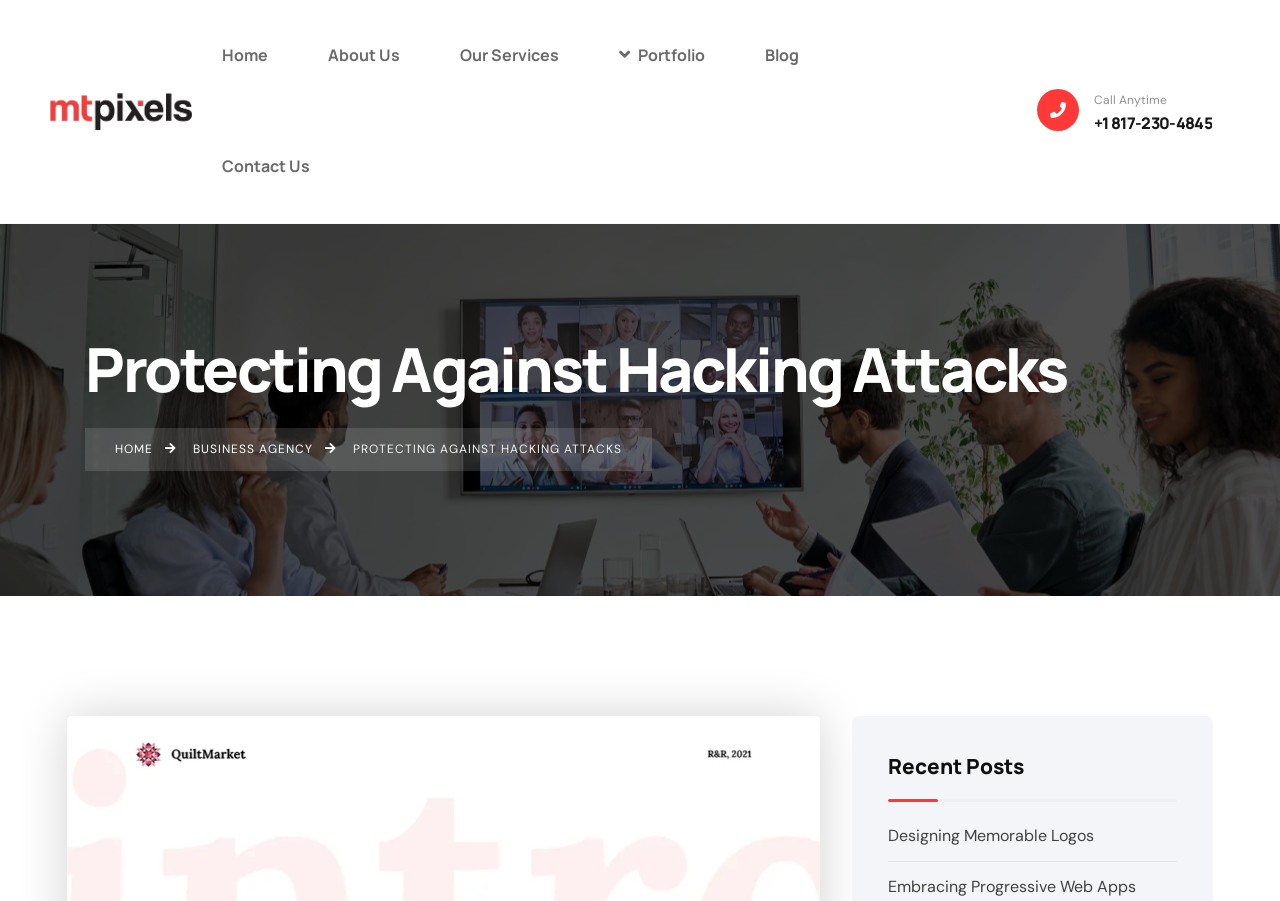What is the purpose of the webpage?
Using the image as a reference, answer with just one word or a short phrase.

Protecting against hacking attacks